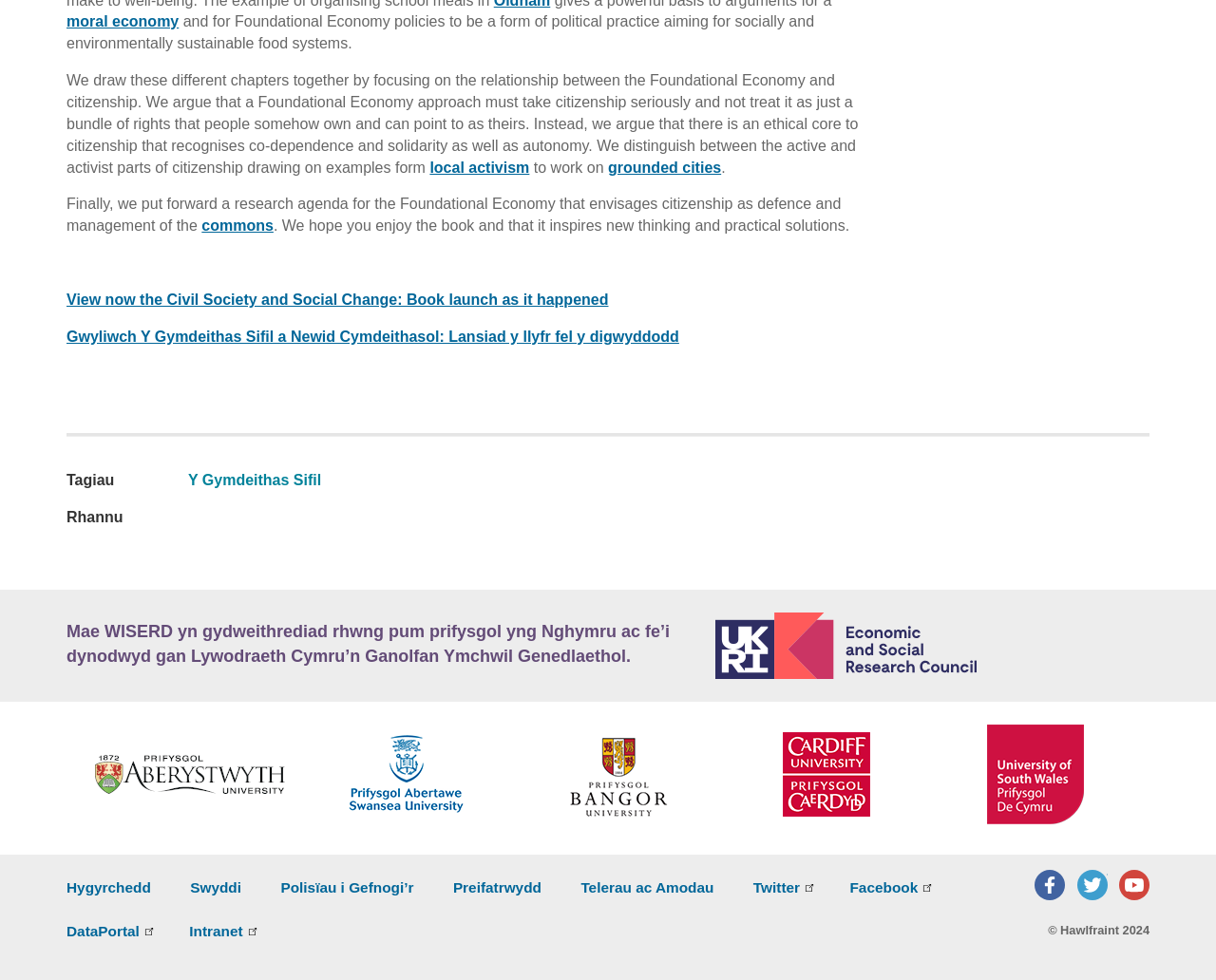Bounding box coordinates should be provided in the format (top-left x, top-left y, bottom-right x, bottom-right y) with all values between 0 and 1. Identify the bounding box for this UI element: Economic and Social Research Council

[0.588, 0.625, 0.945, 0.693]